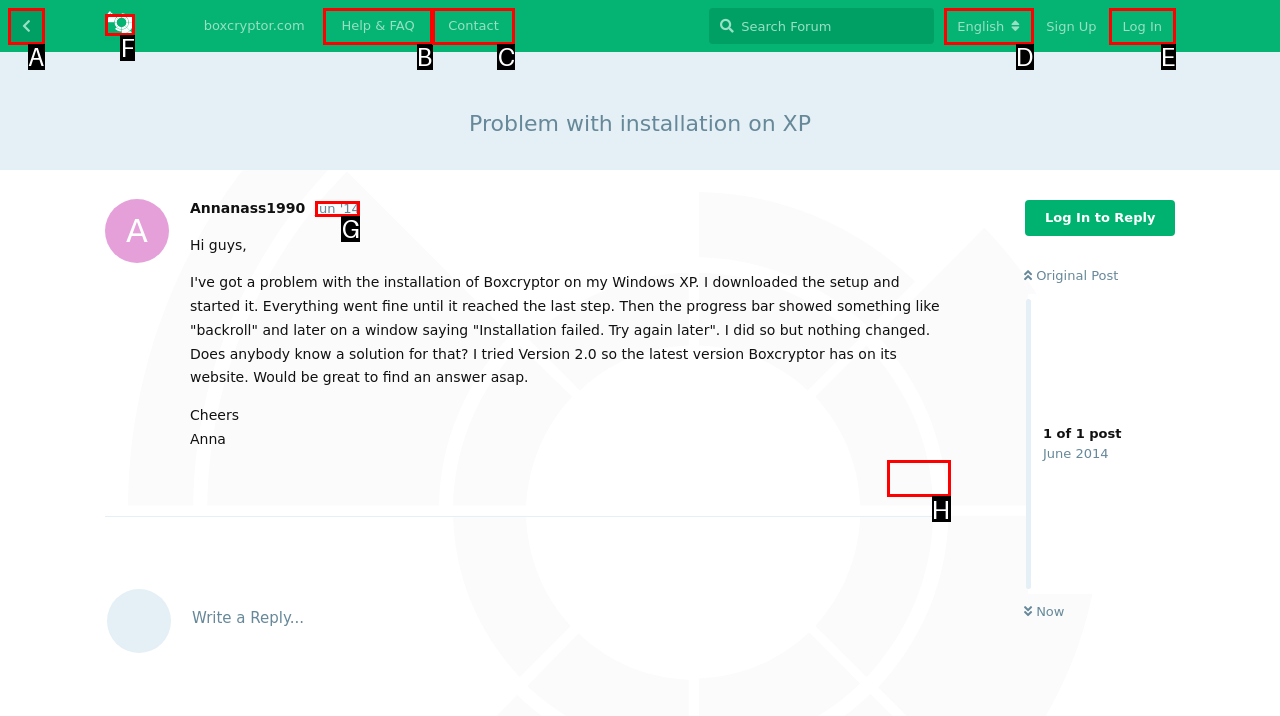Determine the HTML element that best matches this description: Log In from the given choices. Respond with the corresponding letter.

E